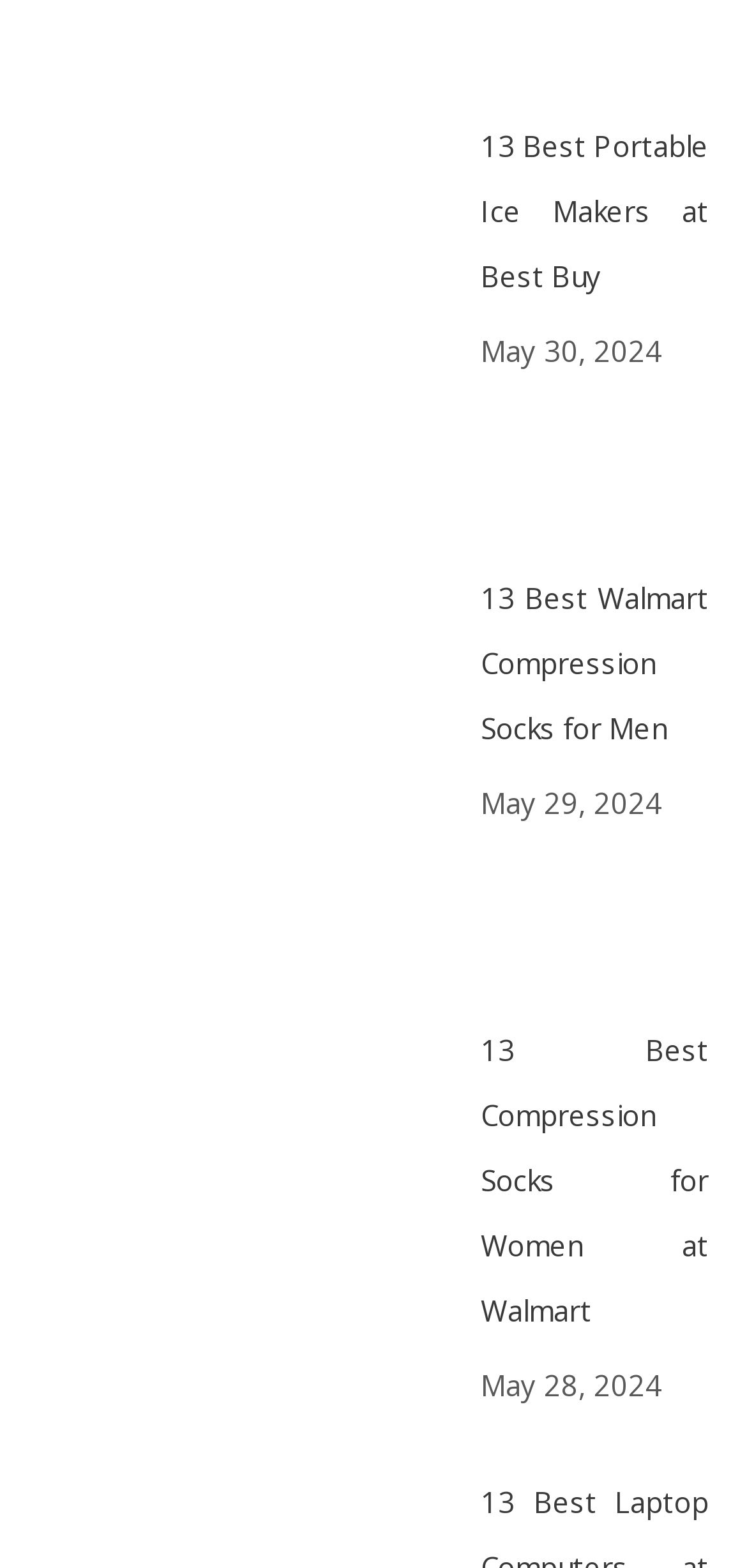Provide a short answer to the following question with just one word or phrase: How many articles are on this webpage?

3